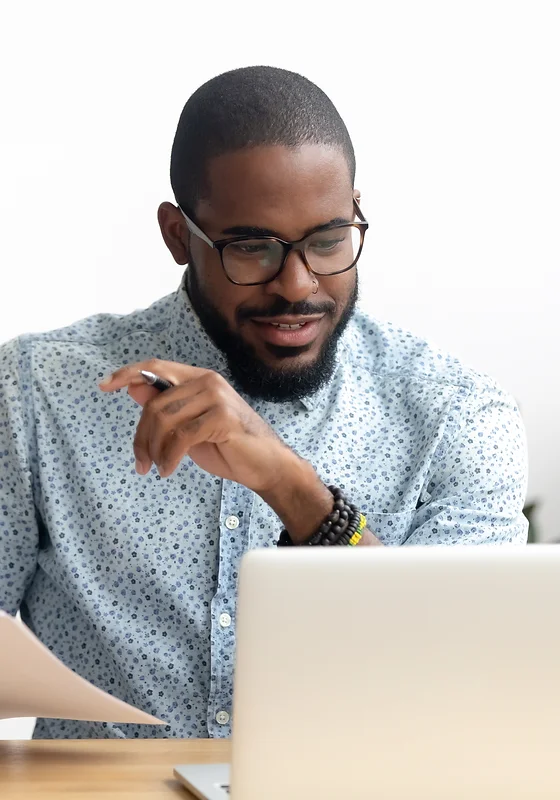Using a single word or phrase, answer the following question: 
What is the goal of the 'BeTech Program'?

to guide individuals toward careers in technology